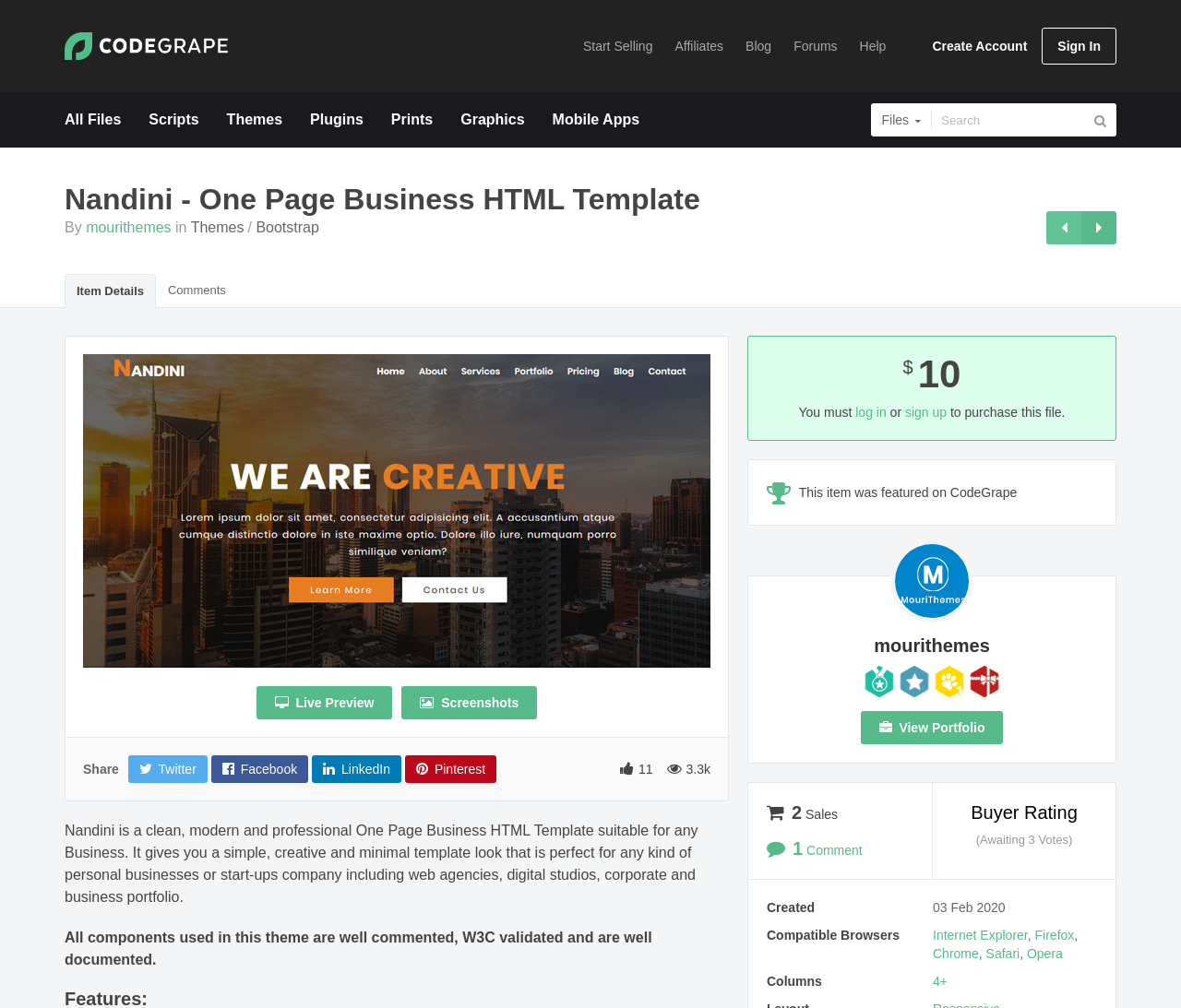Determine the bounding box for the UI element described here: "Help".

[0.0, 0.558, 0.195, 0.595]